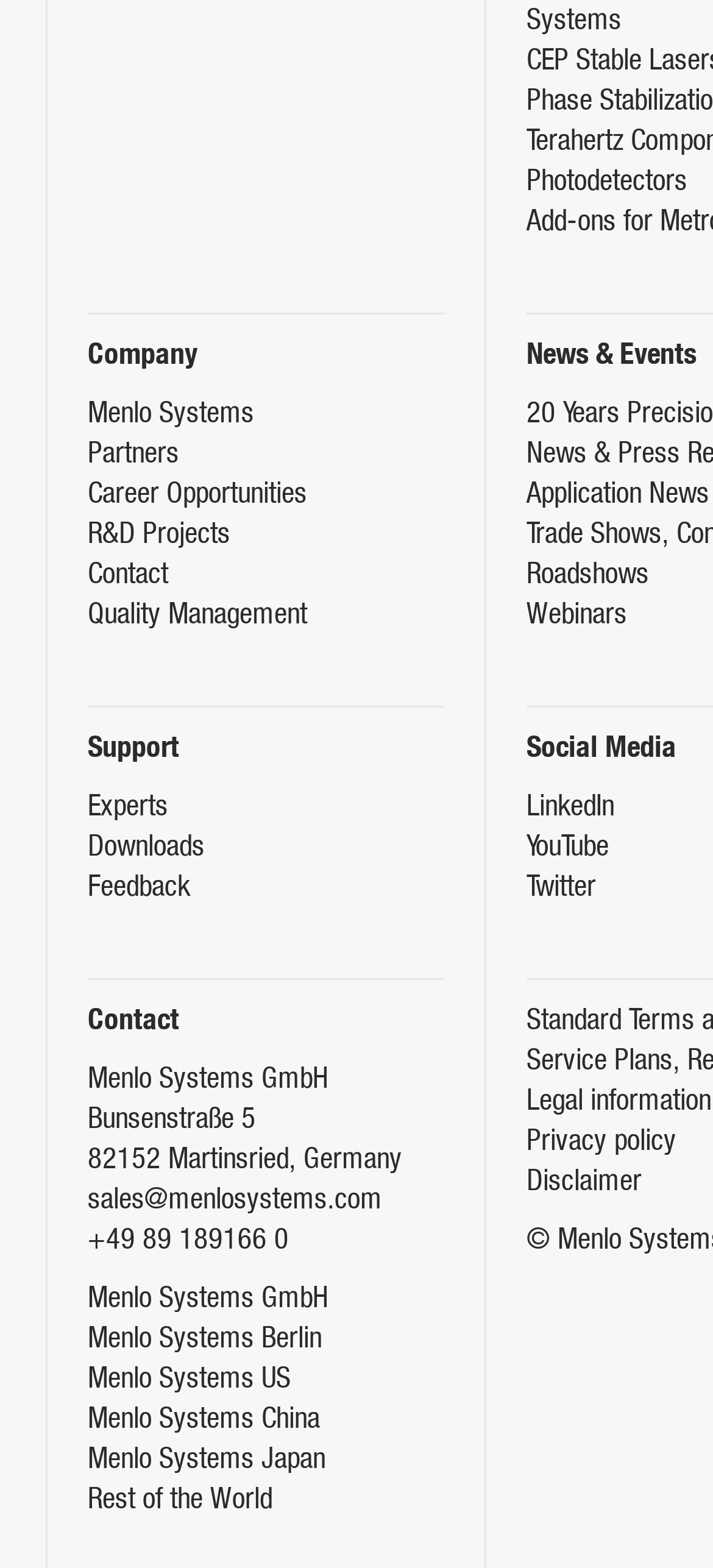Please find the bounding box coordinates for the clickable element needed to perform this instruction: "Click on Photodetectors".

[0.738, 0.102, 0.964, 0.124]